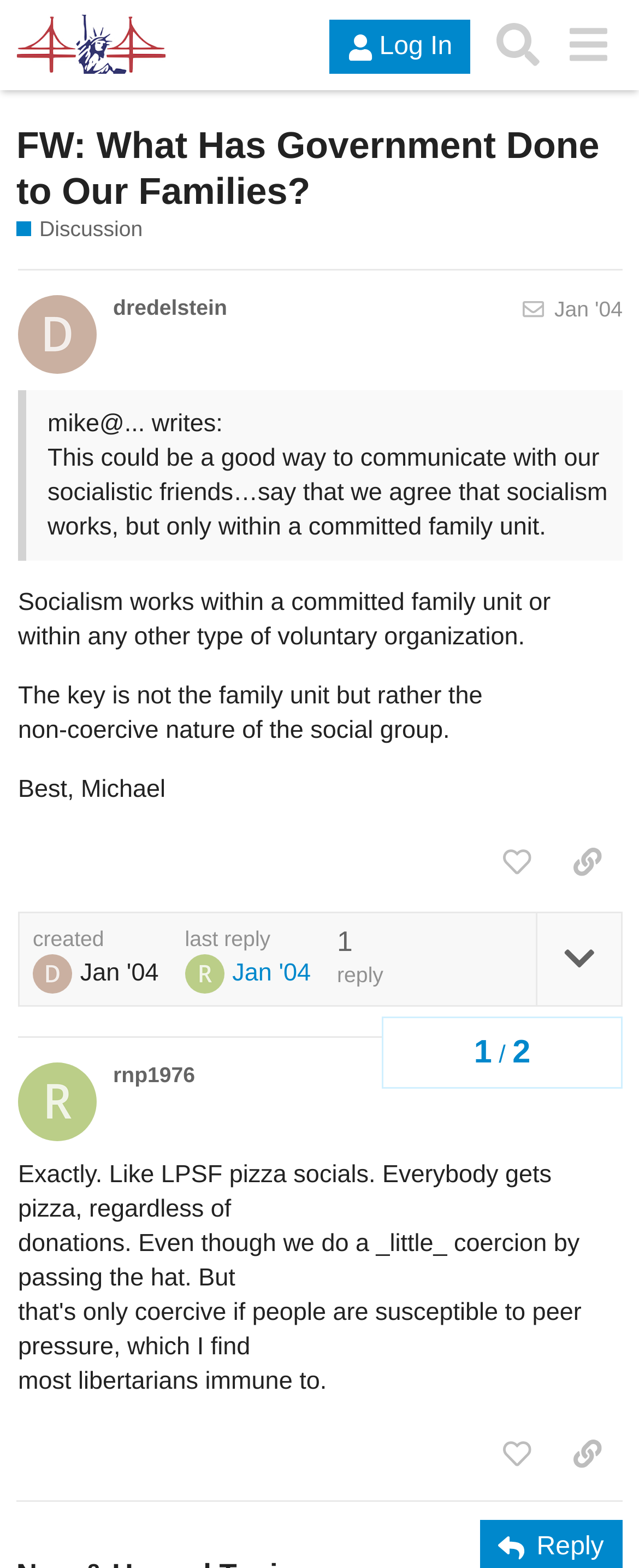For the given element description aria-label="Search" title="Search", determine the bounding box coordinates of the UI element. The coordinates should follow the format (top-left x, top-left y, bottom-right x, bottom-right y) and be within the range of 0 to 1.

[0.755, 0.006, 0.865, 0.051]